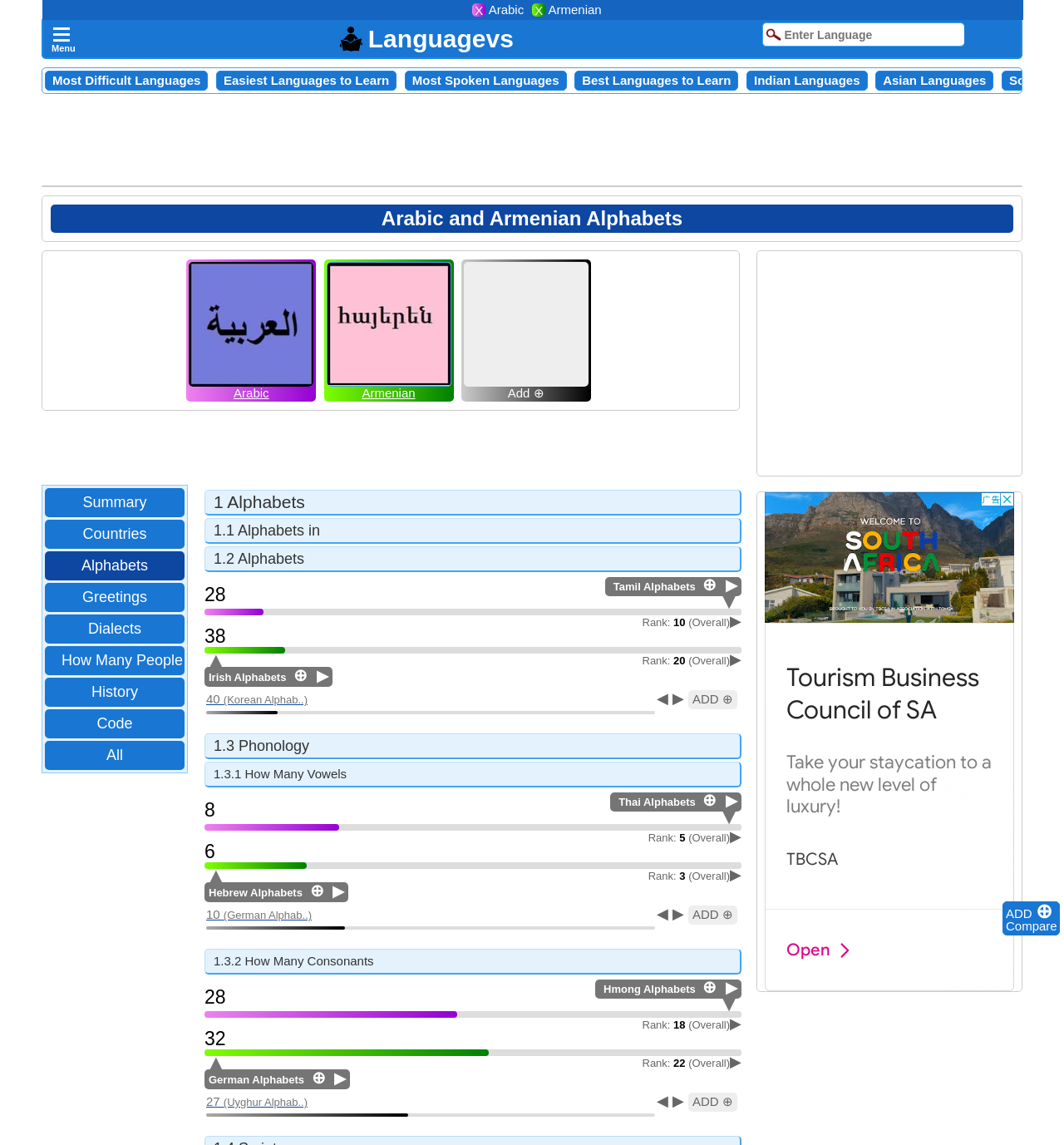How many languages are compared?
Using the image, provide a detailed and thorough answer to the question.

Based on the webpage, I can see that there are two languages being compared, Arabic and Armenian, as indicated by the presence of their respective alphabets and links.